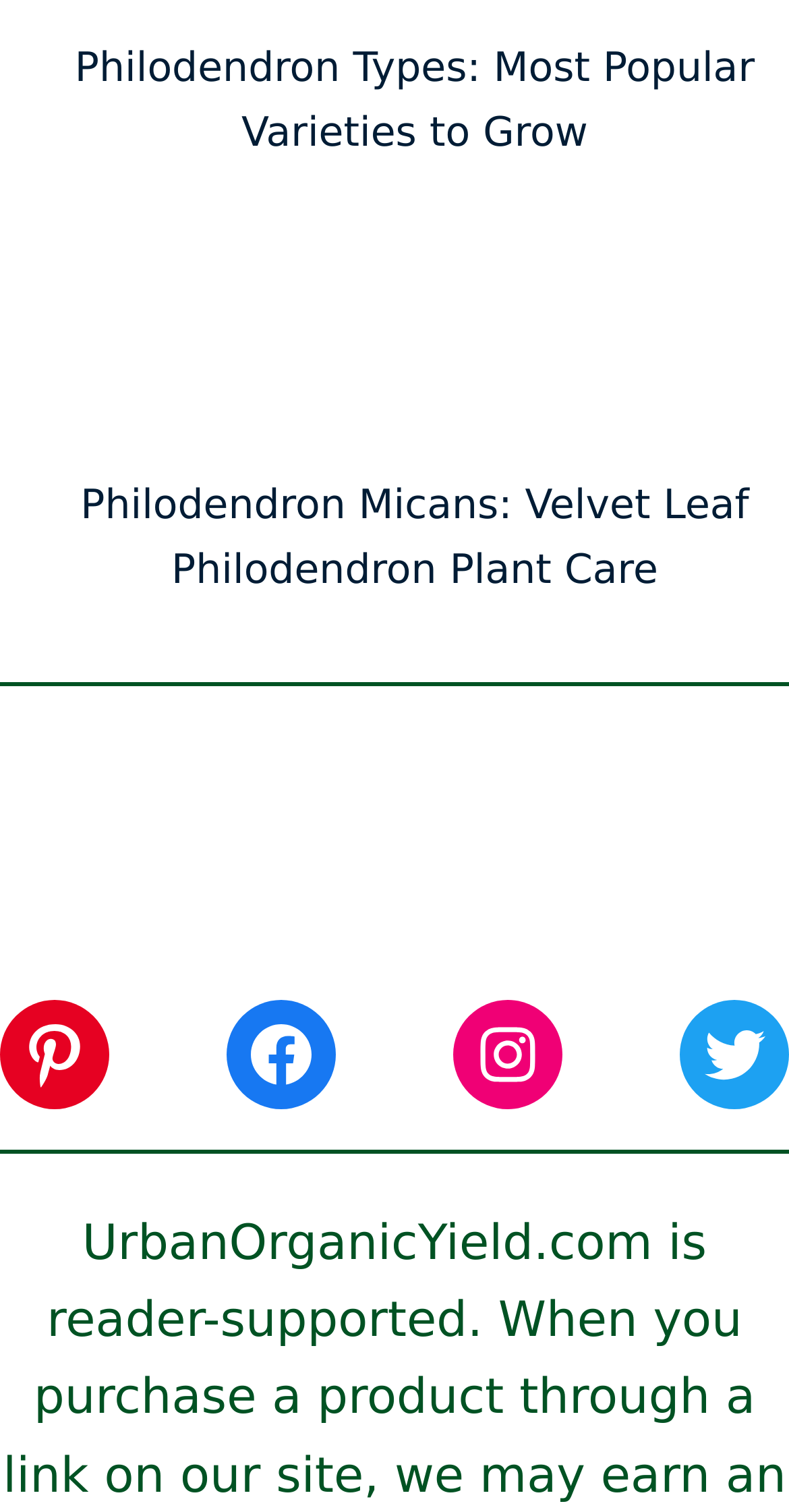Refer to the image and answer the question with as much detail as possible: What is the name of the website?

The image and link at the bottom of the webpage display the website's name, UrbanOrganicYield.com, which suggests that this is the website's domain name.